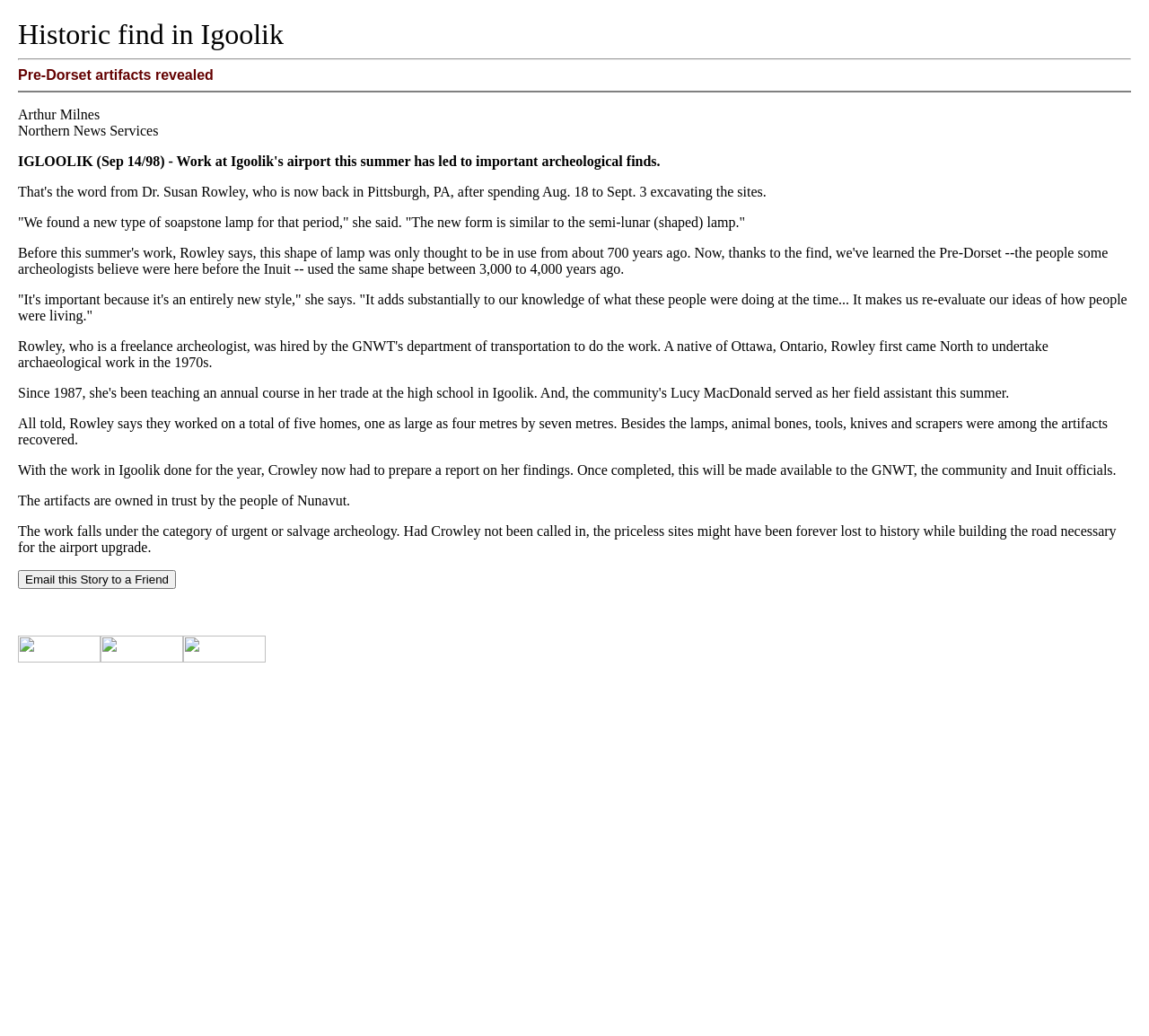Who is the freelance archeologist mentioned in the article?
Answer the question with as much detail as you can, using the image as a reference.

The article mentions Dr. Susan Rowley, a freelance archeologist who was hired by the GNWT's department of transportation to excavate the sites in Igoolik. She is the one who made the important discovery of the new type of soapstone lamp.